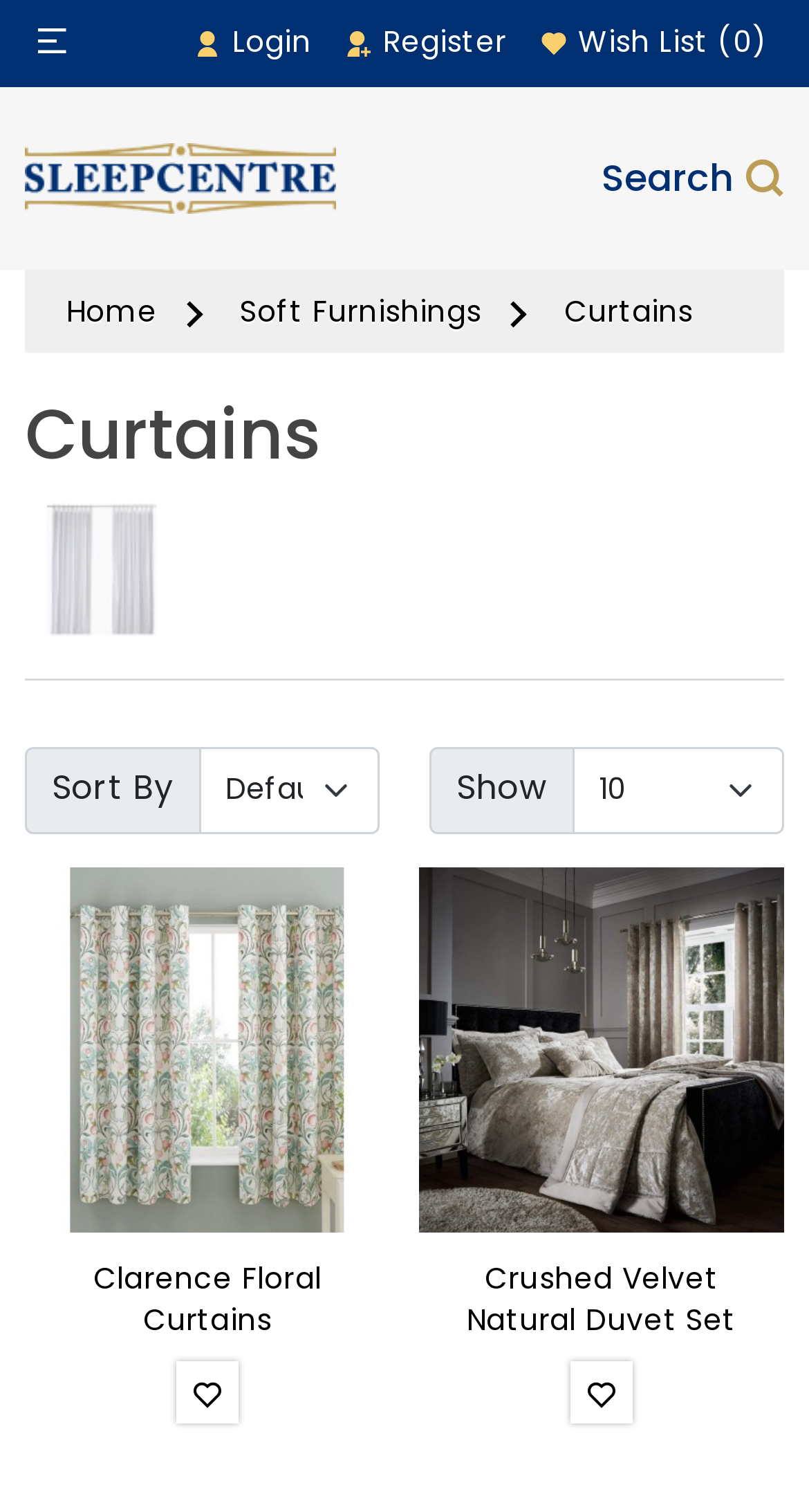Identify the bounding box coordinates of the specific part of the webpage to click to complete this instruction: "View details of Clarence Floral Curtains".

[0.031, 0.679, 0.482, 0.706]